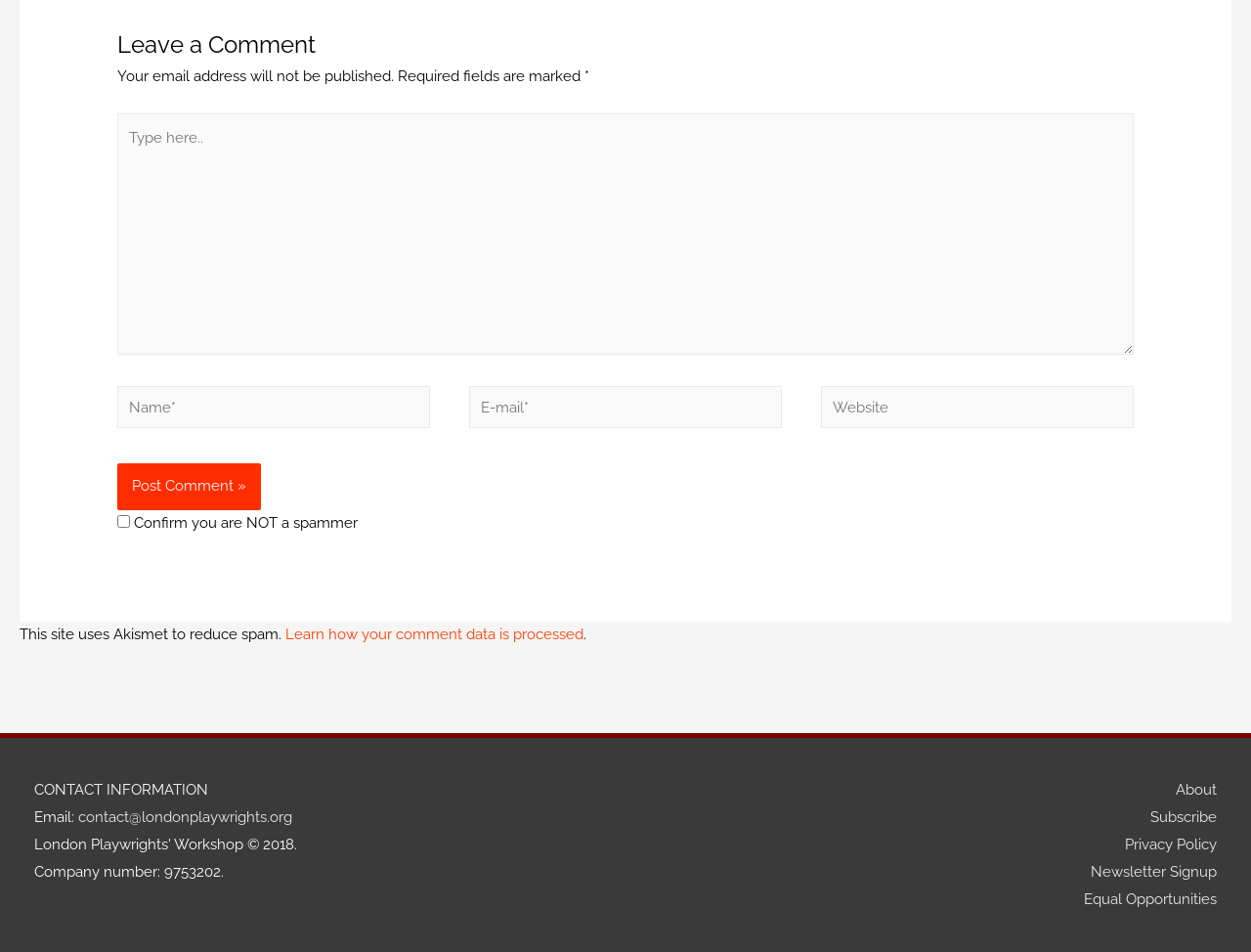What is the label of the first static text element?
Answer the question based on the image using a single word or a brief phrase.

Leave a Comment